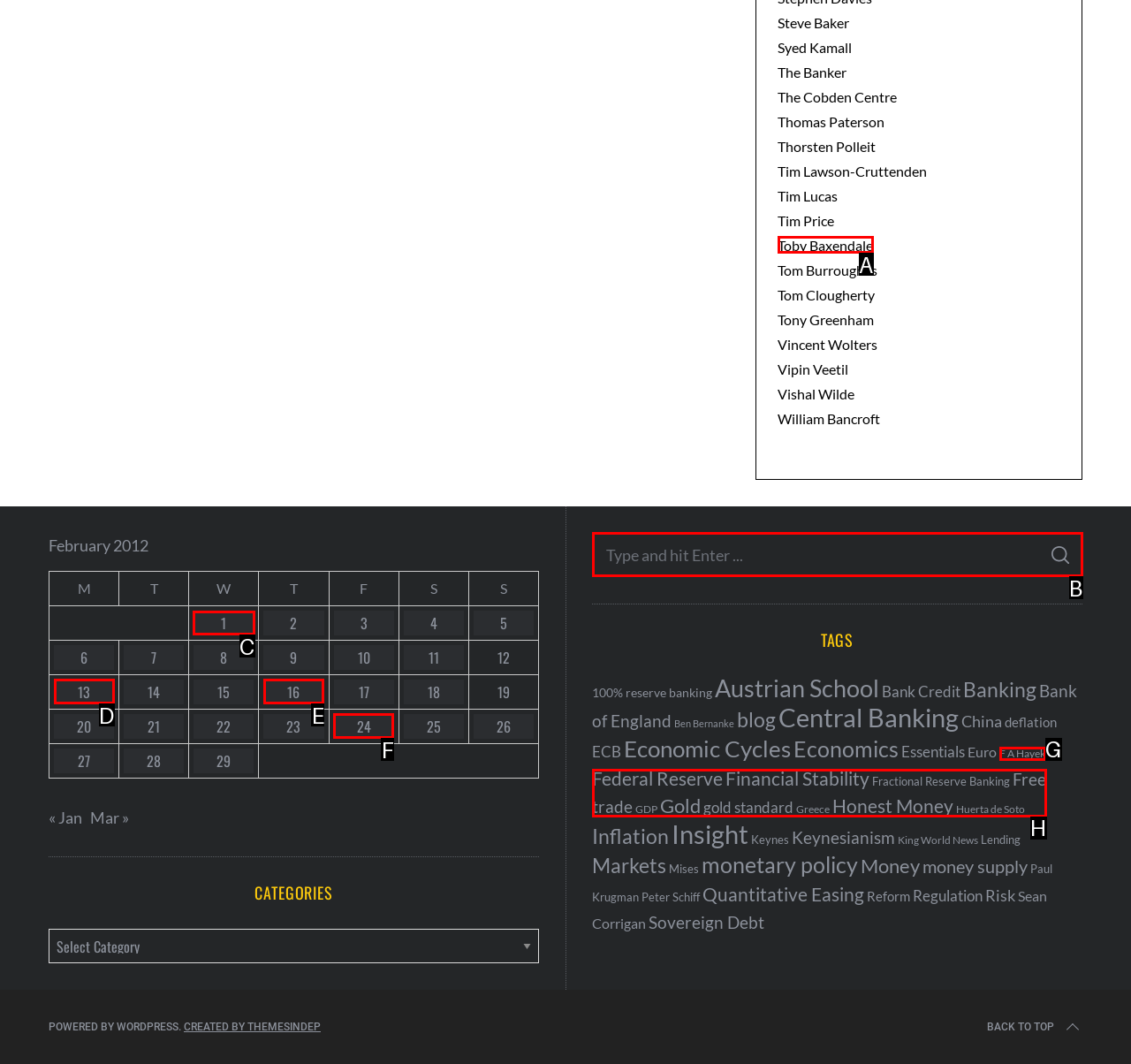Select the HTML element that needs to be clicked to carry out the task: View posts published on February 1, 2012
Provide the letter of the correct option.

C